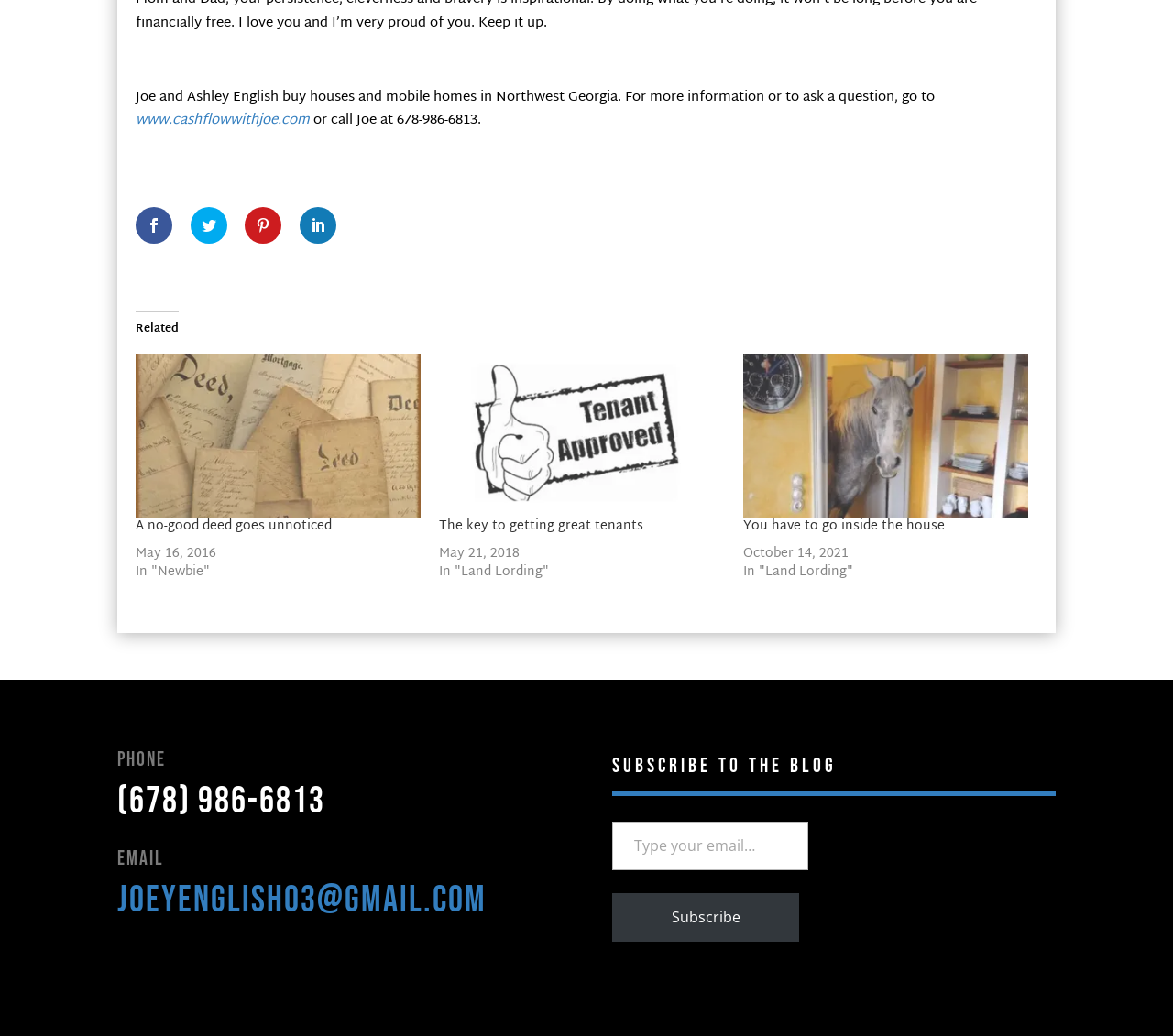Answer this question using a single word or a brief phrase:
What is the email address to subscribe to the blog?

joeyenglish03@gmail.com